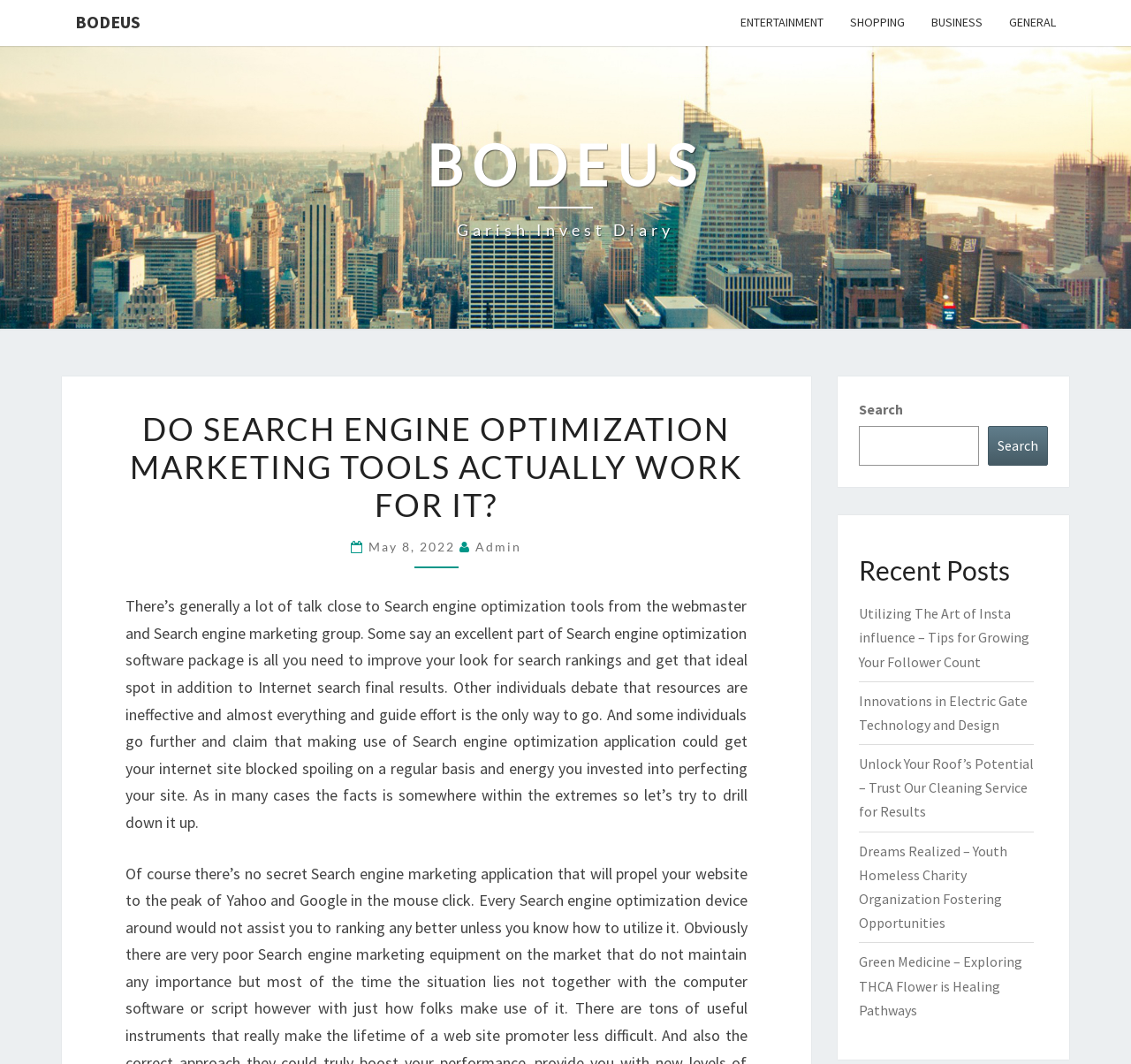Can you show the bounding box coordinates of the region to click on to complete the task described in the instruction: "Check the date of the post"?

[0.326, 0.507, 0.406, 0.521]